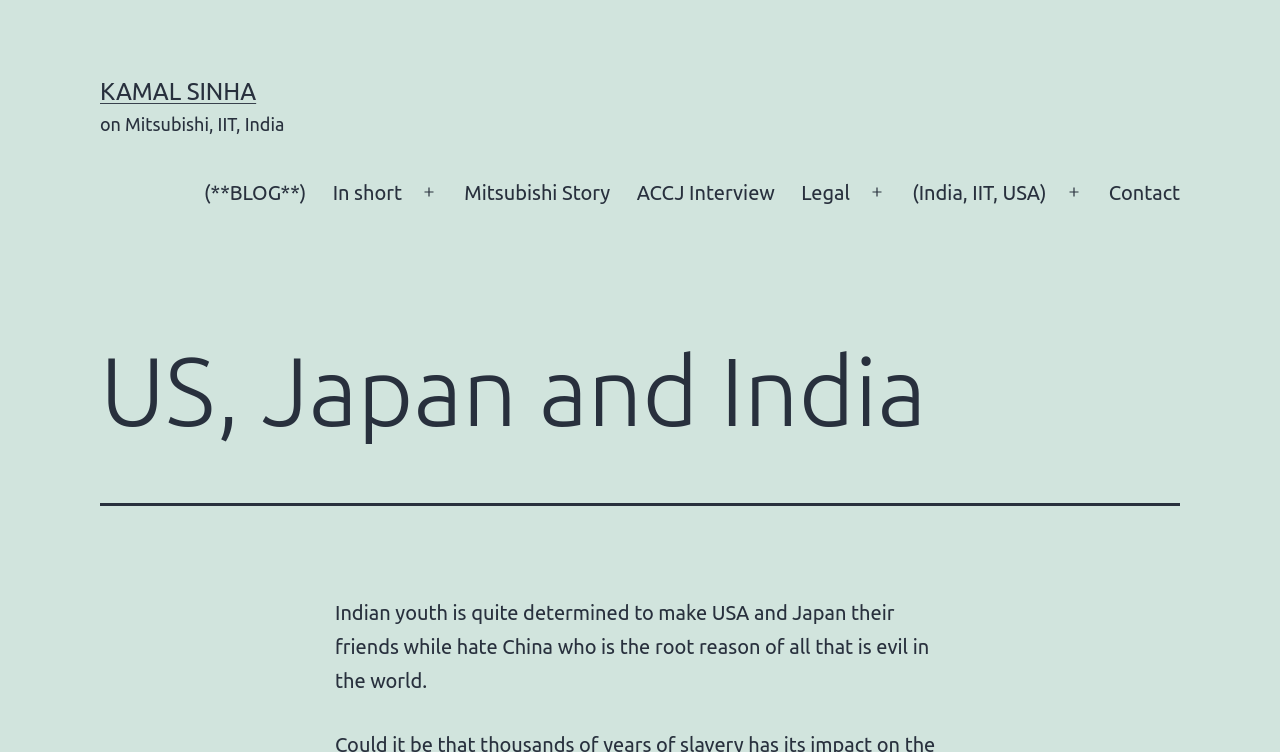Find the bounding box coordinates of the element's region that should be clicked in order to follow the given instruction: "Read the Mitsubishi Story". The coordinates should consist of four float numbers between 0 and 1, i.e., [left, top, right, bottom].

[0.352, 0.223, 0.487, 0.29]